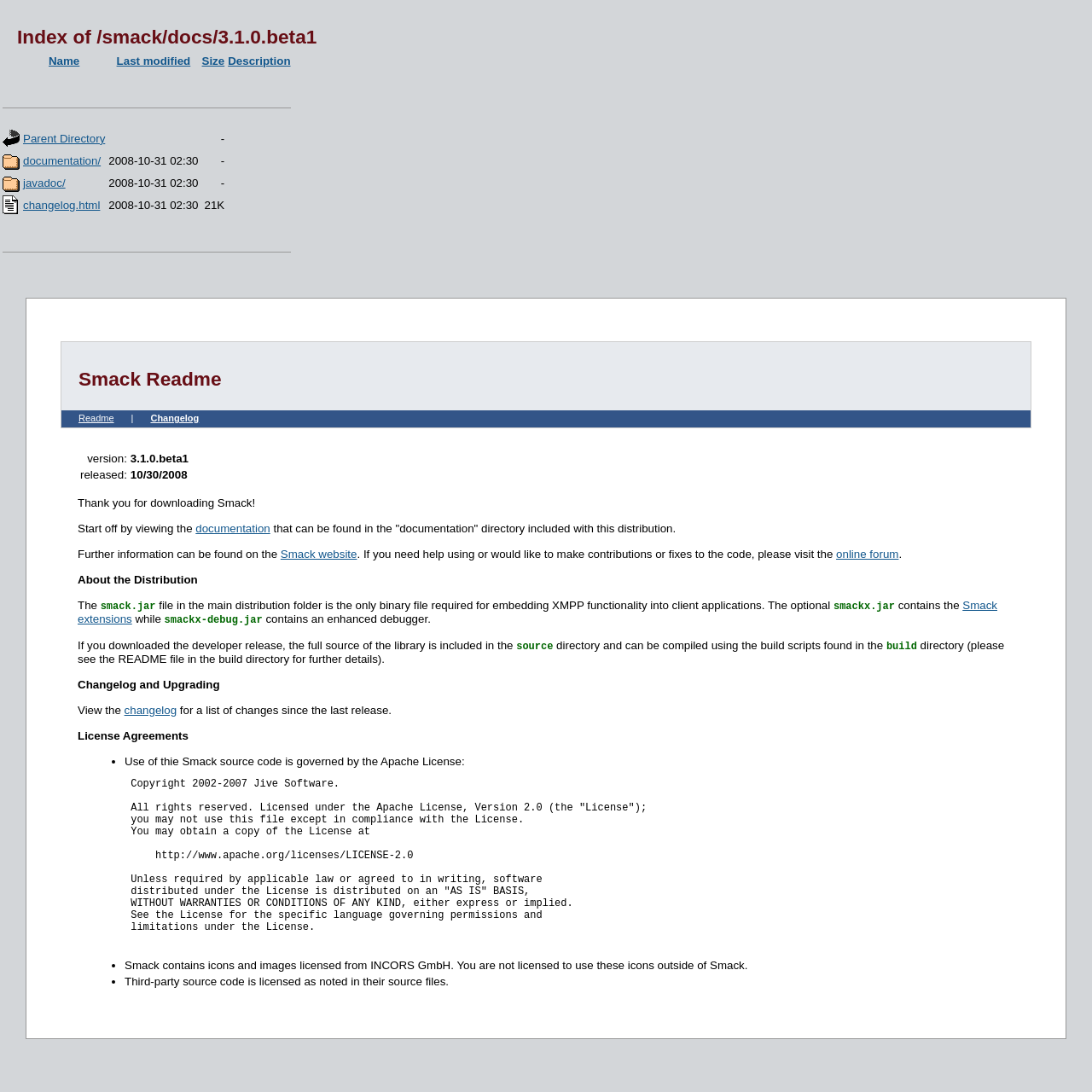What is the name of the directory that contains documentation?
Using the image as a reference, deliver a detailed and thorough answer to the question.

By looking at the table on the webpage, I found a row with a gridcell containing the text 'documentation/' and an image with the text '[DIR]'. This suggests that 'documentation' is a directory.